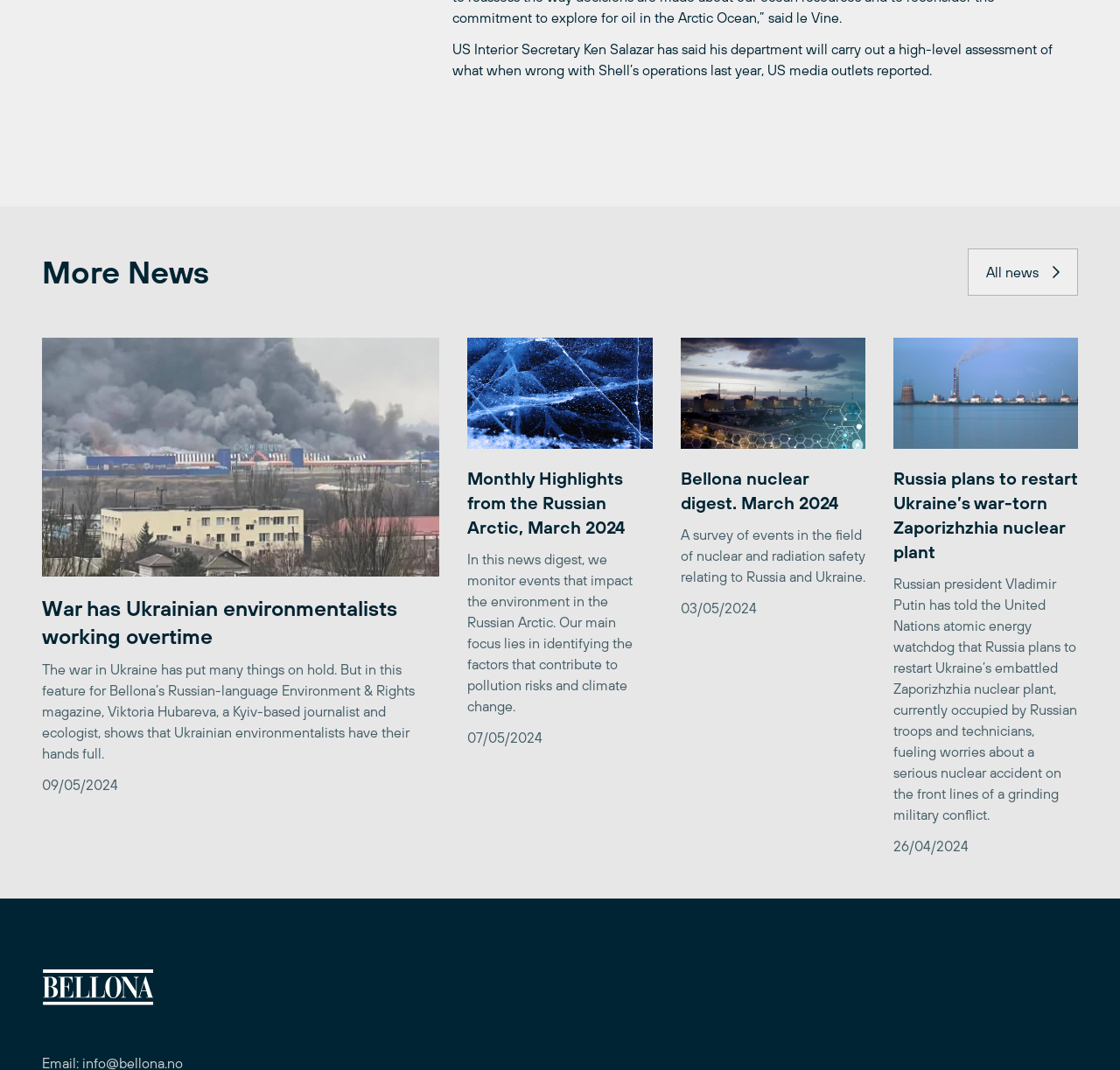Please give a succinct answer to the question in one word or phrase:
What is the title of the third news article?

Bellona nuclear digest. March 2024